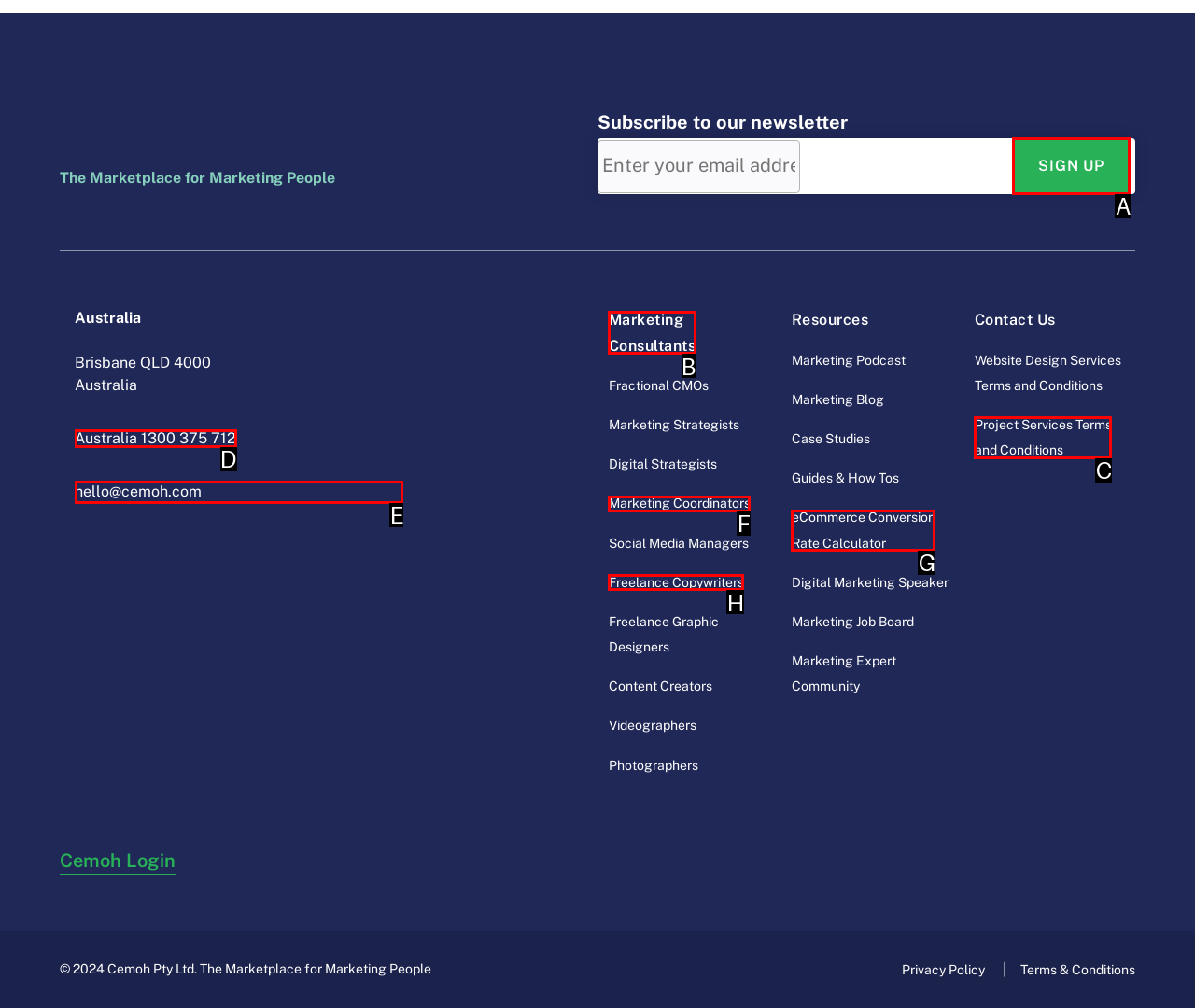Determine which UI element I need to click to achieve the following task: Sign up Provide your answer as the letter of the selected option.

A